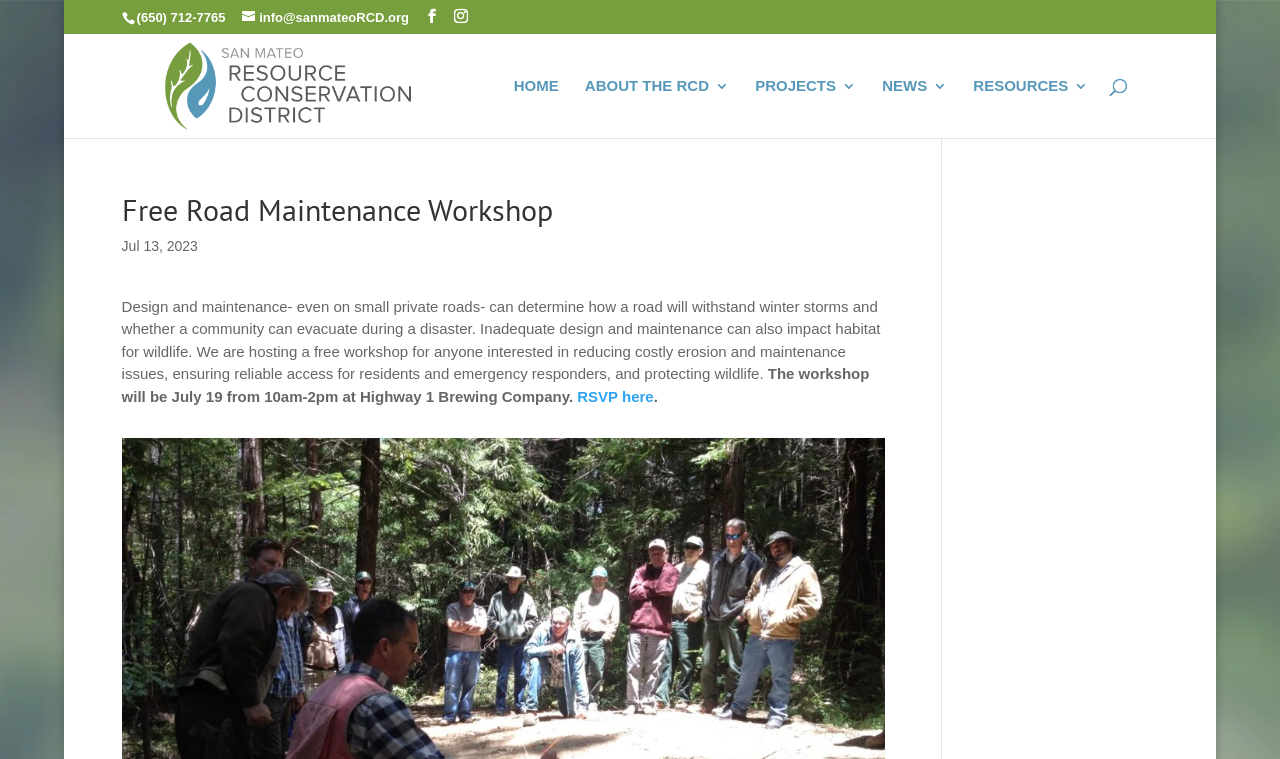Locate the bounding box coordinates of the element to click to perform the following action: 'RSVP for the workshop'. The coordinates should be given as four float values between 0 and 1, in the form of [left, top, right, bottom].

[0.451, 0.511, 0.511, 0.533]